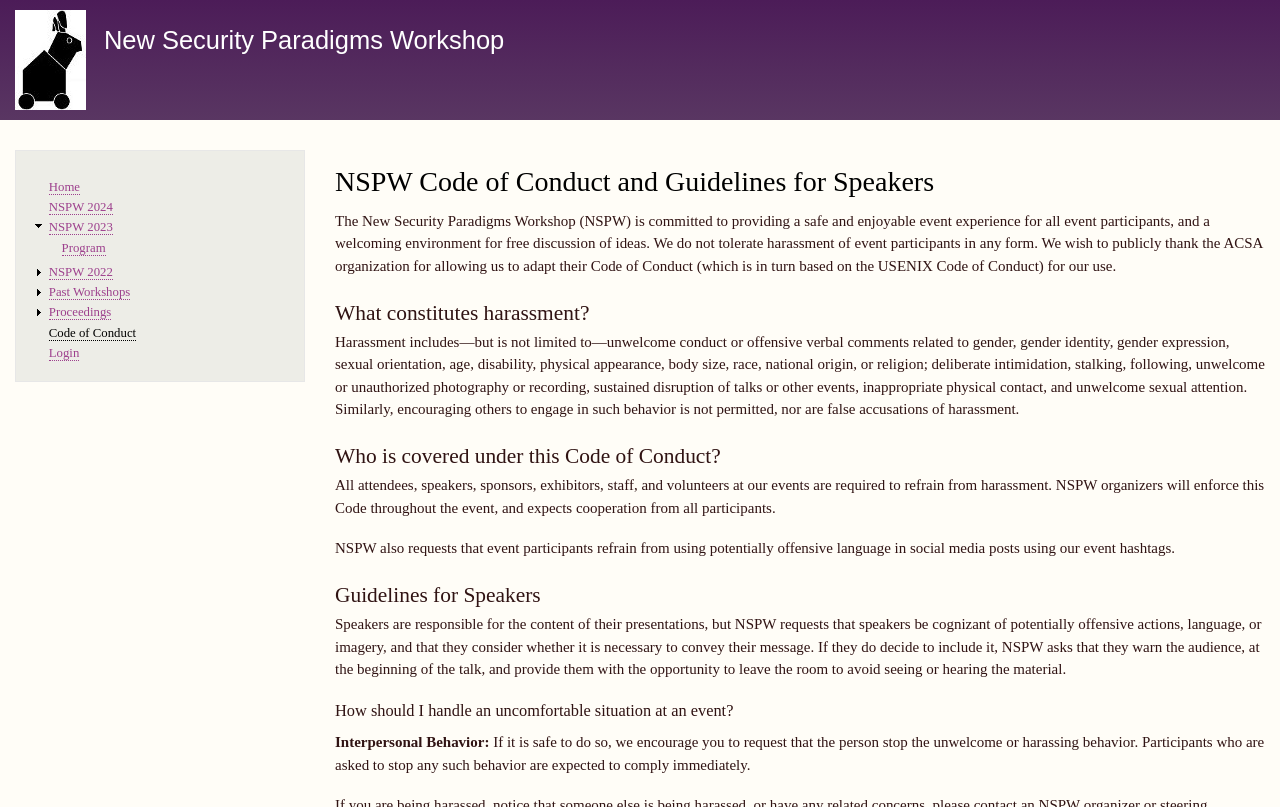Using the information shown in the image, answer the question with as much detail as possible: What should you do if someone asks you to stop harassing behavior at an NSPW event?

According to the webpage, if someone asks you to stop harassing behavior, you are expected to comply immediately.